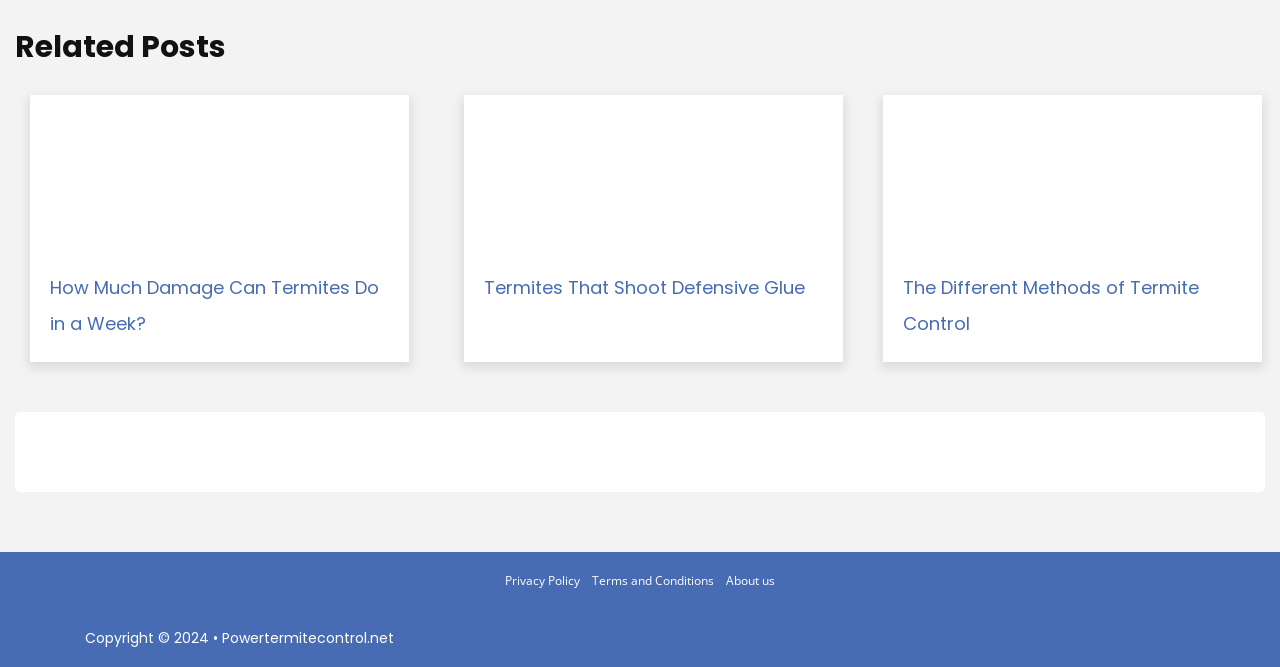How many links are there in the 'Related Posts' section?
Using the details from the image, give an elaborate explanation to answer the question.

I counted the number of link elements under the 'Related Posts' heading and found three links: 'How Much Damage Can Termites Do in a Week?', 'Termites That Shoot Defensive Glue', and 'The Different Methods of Termite Control'.